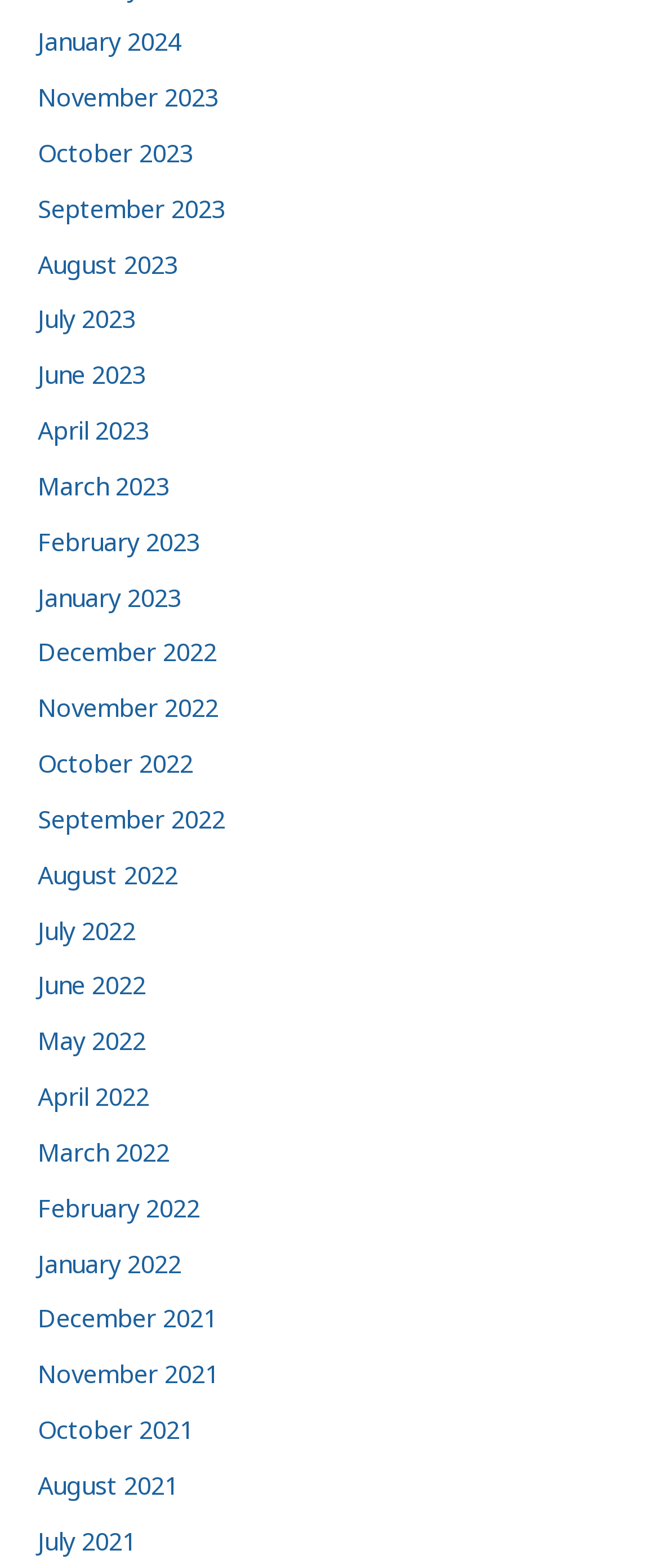Provide the bounding box coordinates of the HTML element described by the text: "January 2022".

[0.058, 0.794, 0.276, 0.816]